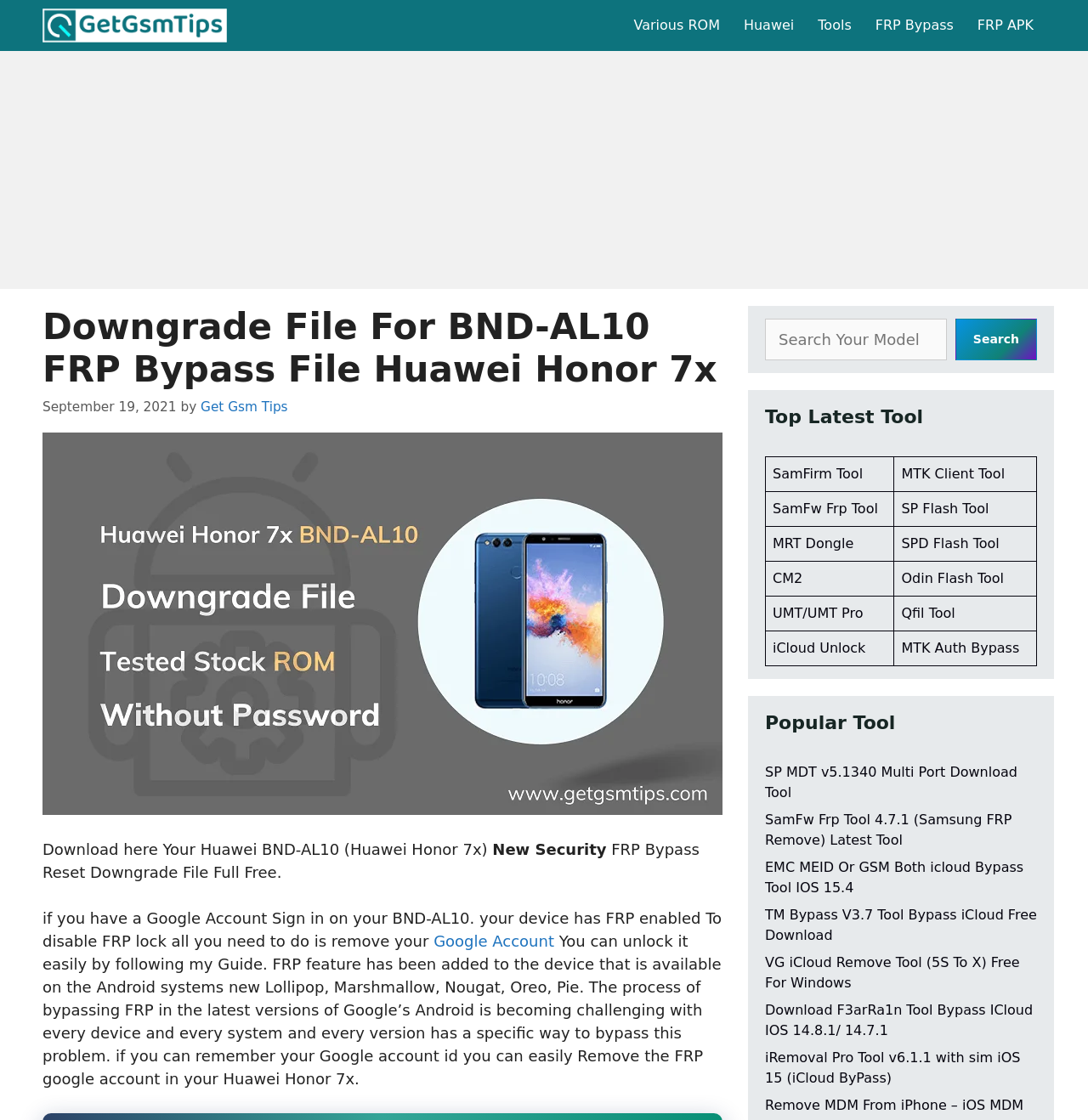Please determine the headline of the webpage and provide its content.

Downgrade File For BND-AL10 FRP Bypass File Huawei Honor 7x